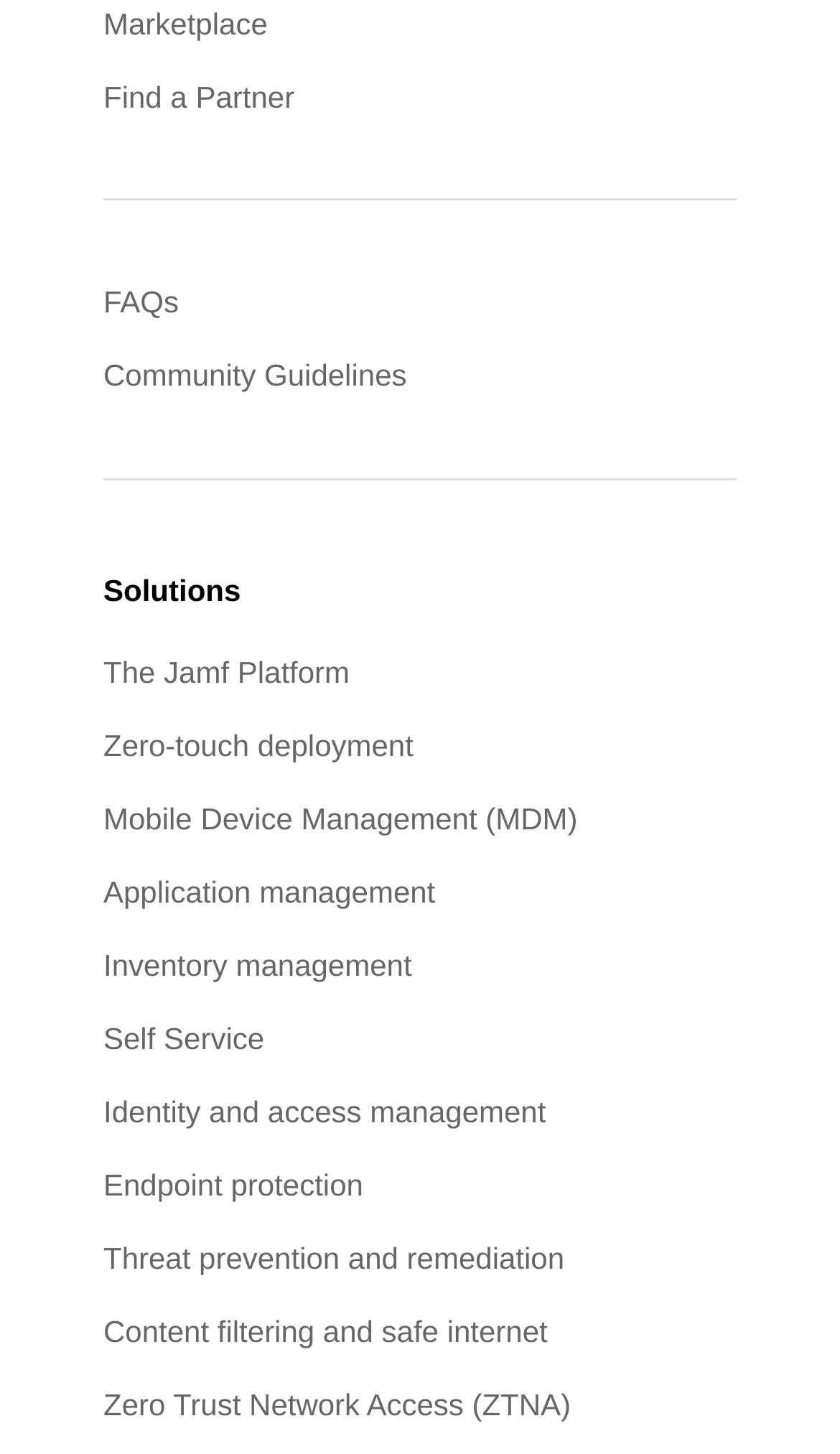Locate the bounding box for the described UI element: "Instagram". Ensure the coordinates are four float numbers between 0 and 1, formatted as [left, top, right, bottom].

None